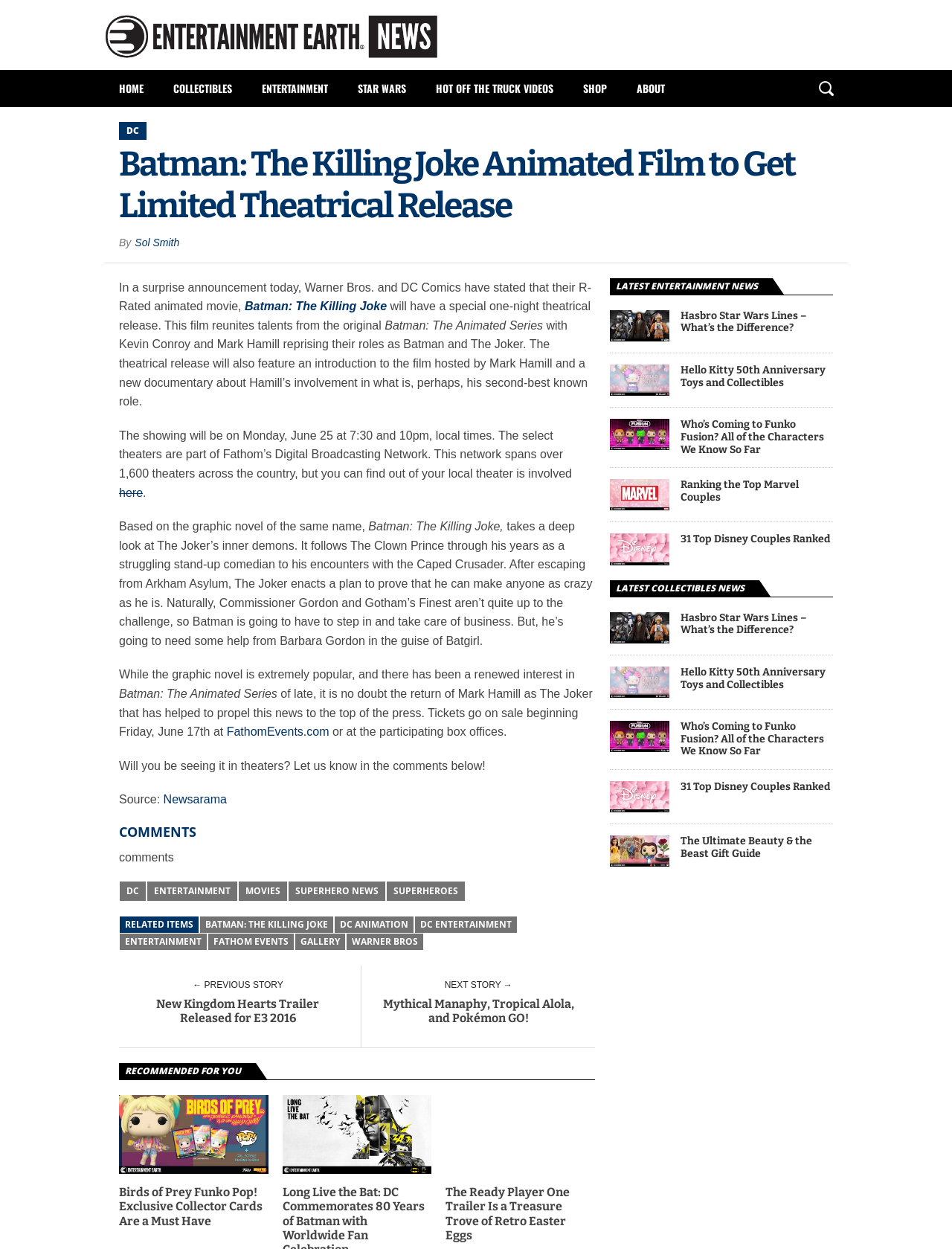How many links are there in the 'LATEST ENTERTAINMENT NEWS' section? Please answer the question using a single word or phrase based on the image.

5